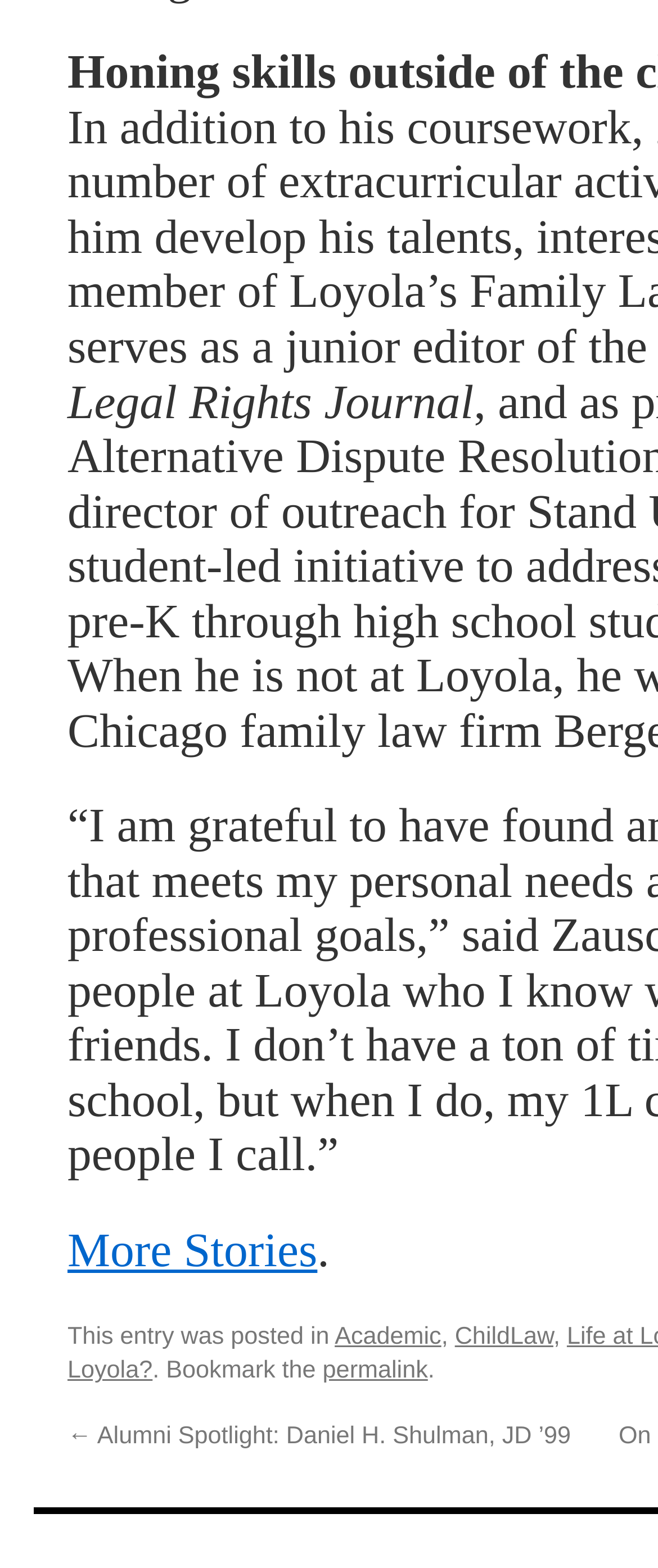Please respond to the question with a concise word or phrase:
What is the position of the 'More Stories' link?

Top-left